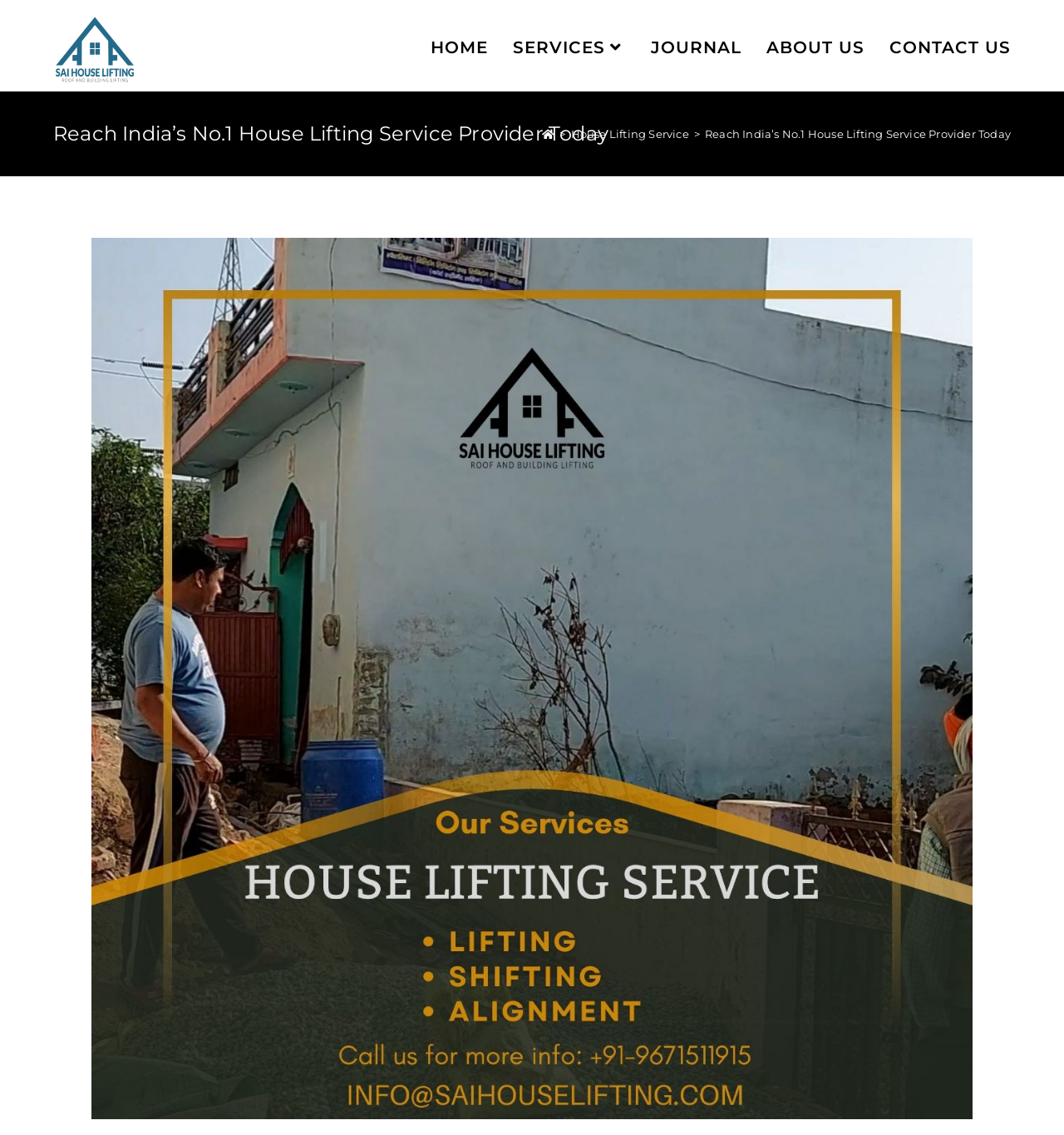Locate the UI element described as follows: "Contact Us". Return the bounding box coordinates as four float numbers between 0 and 1 in the order [left, top, right, bottom].

[0.824, 0.007, 0.962, 0.077]